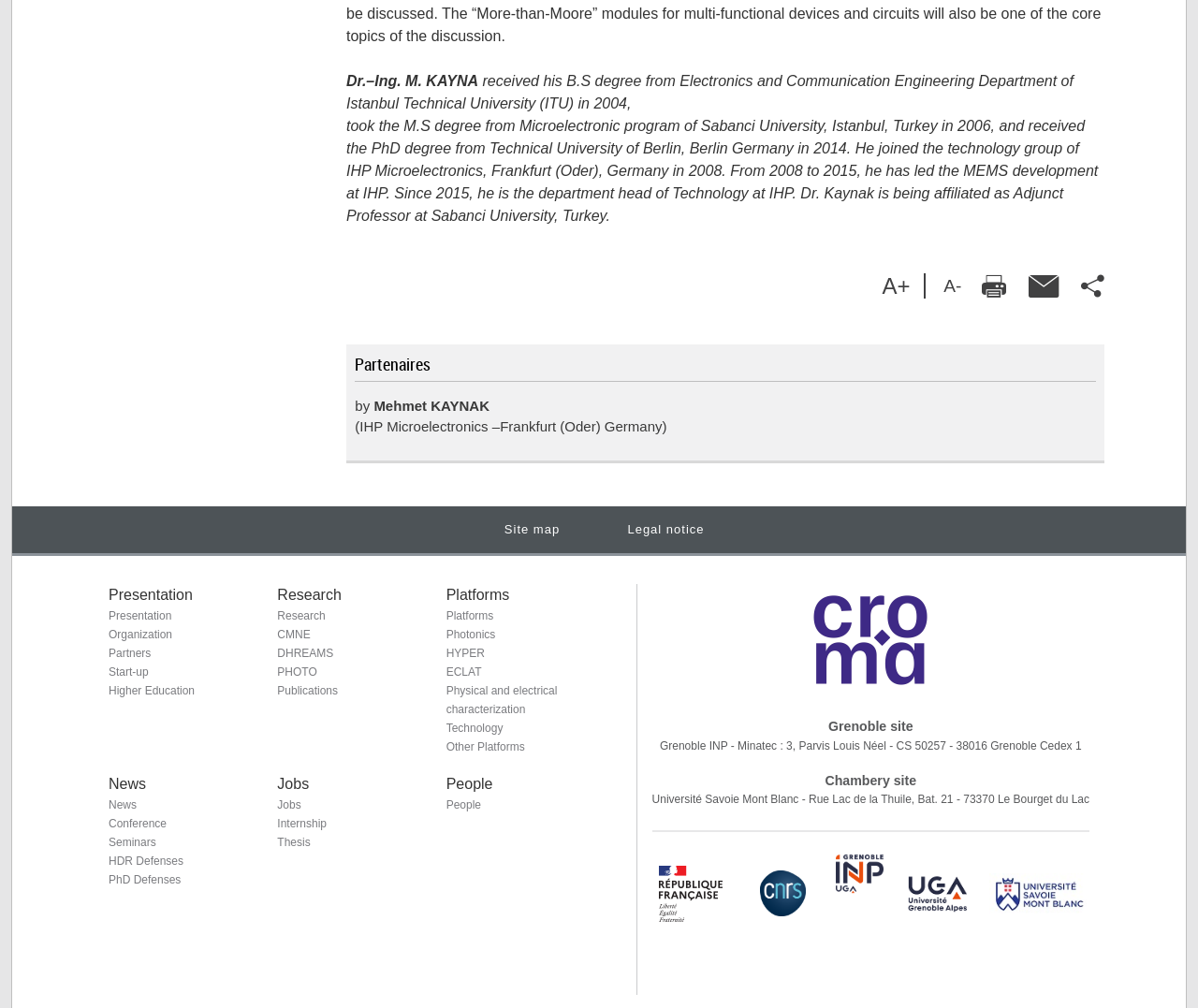Please determine the bounding box coordinates for the element that should be clicked to follow these instructions: "Print the document".

[0.82, 0.272, 0.849, 0.295]